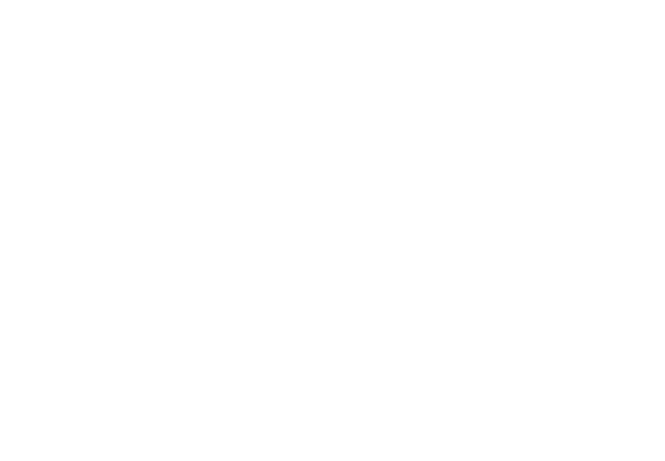Answer the question with a single word or phrase: 
How does the AUTOMOWER 450X navigate complex landscapes?

GPS-assisted navigation